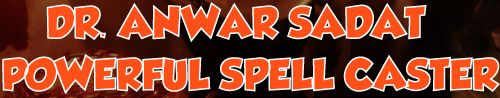Explain in detail what you see in the image.

The image features a bold and striking header that reads "Dr. Anwar Sadat - Powerful Spell Caster." The text is styled in a vibrant orange font against a dark, atmospheric backdrop, suggesting a mystique and allure associated with the practice of spell casting. This visual element is likely intended to capture attention and convey the power and efficacy attributed to Dr. Sadat's services in the realm of magical spells and rituals. The overall composition hints at an empowering message aimed at those seeking transformation and success through spiritual means.